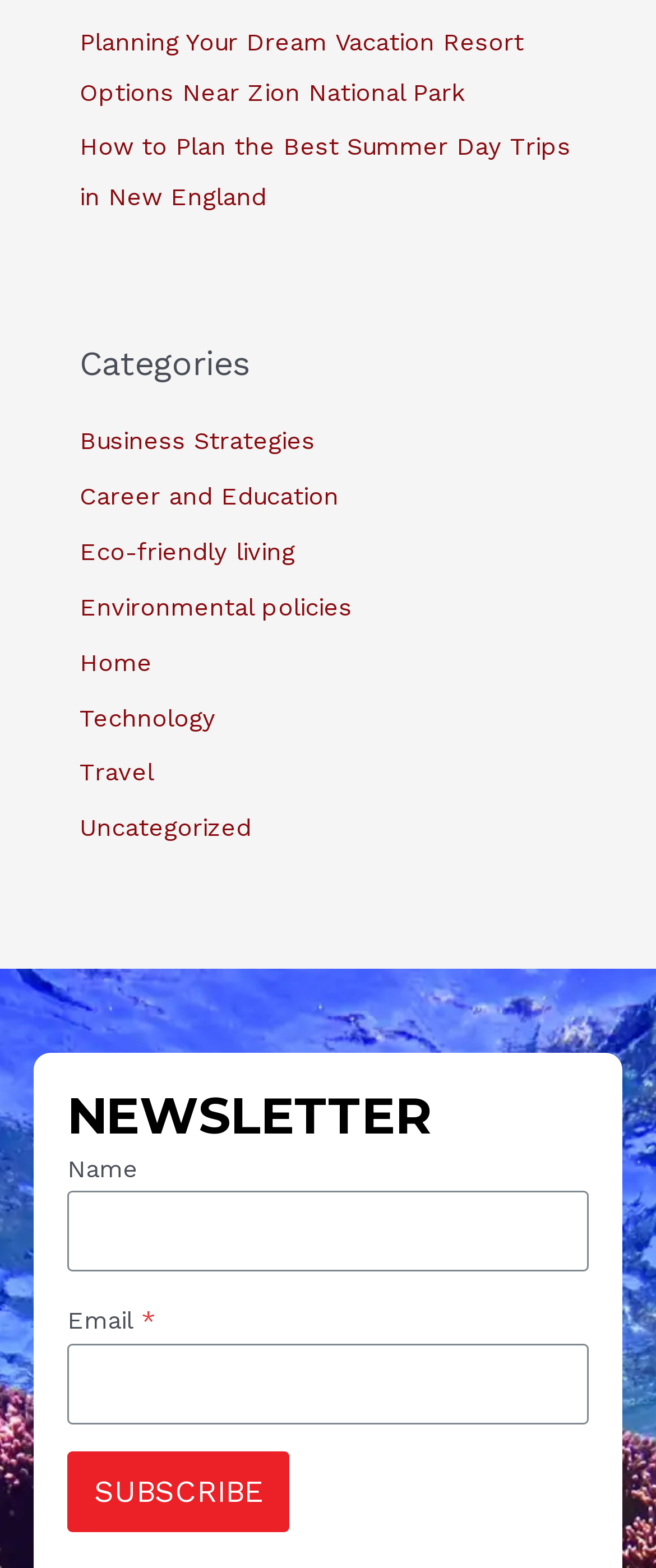Find the bounding box coordinates of the element to click in order to complete the given instruction: "Read about business strategies."

[0.122, 0.272, 0.481, 0.291]